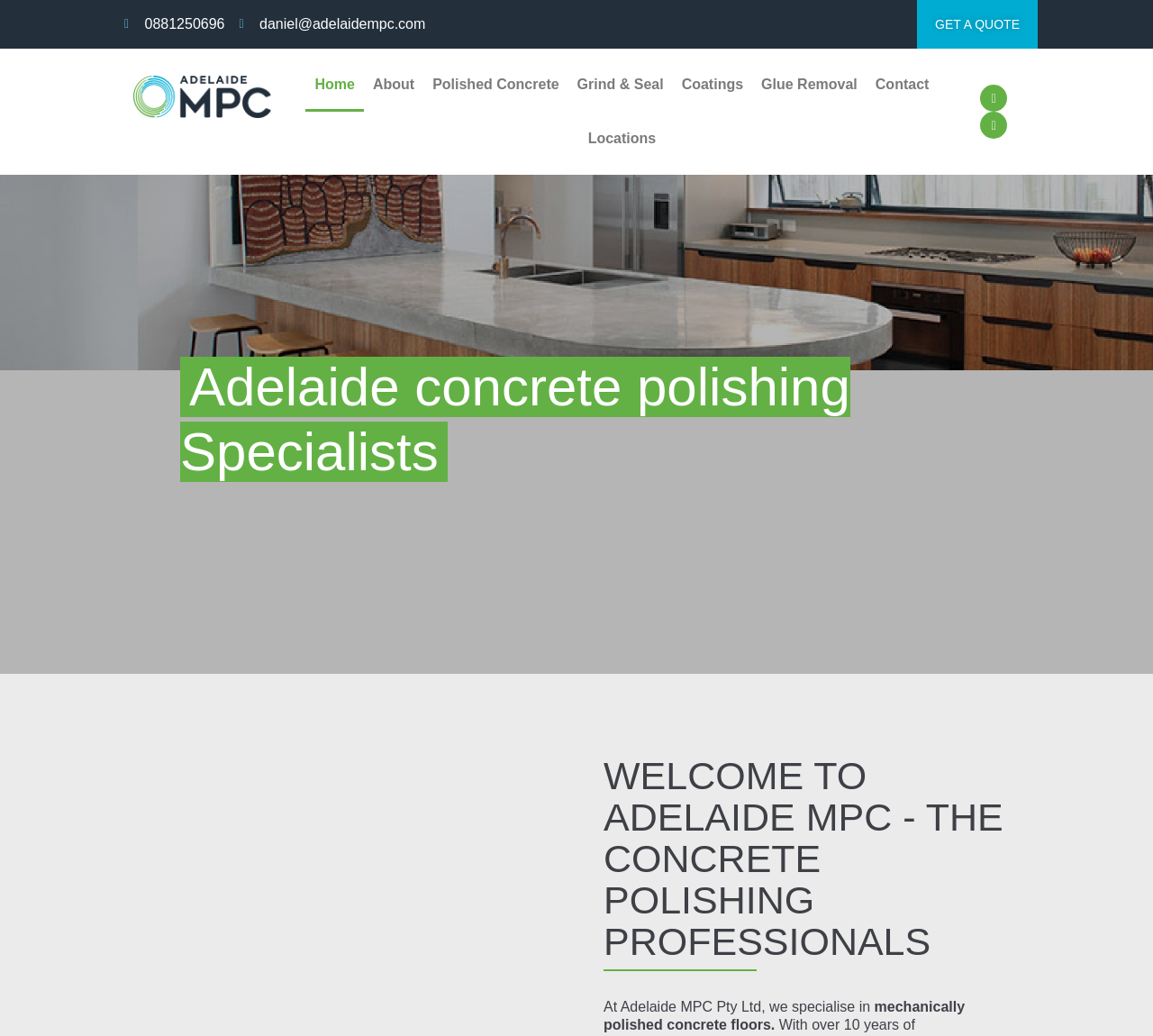What is the email address to contact Adelaide MPC?
Give a detailed explanation using the information visible in the image.

I found the email address by looking at the link element with the text 'daniel@adelaidempc.com' which is likely a contact email address.